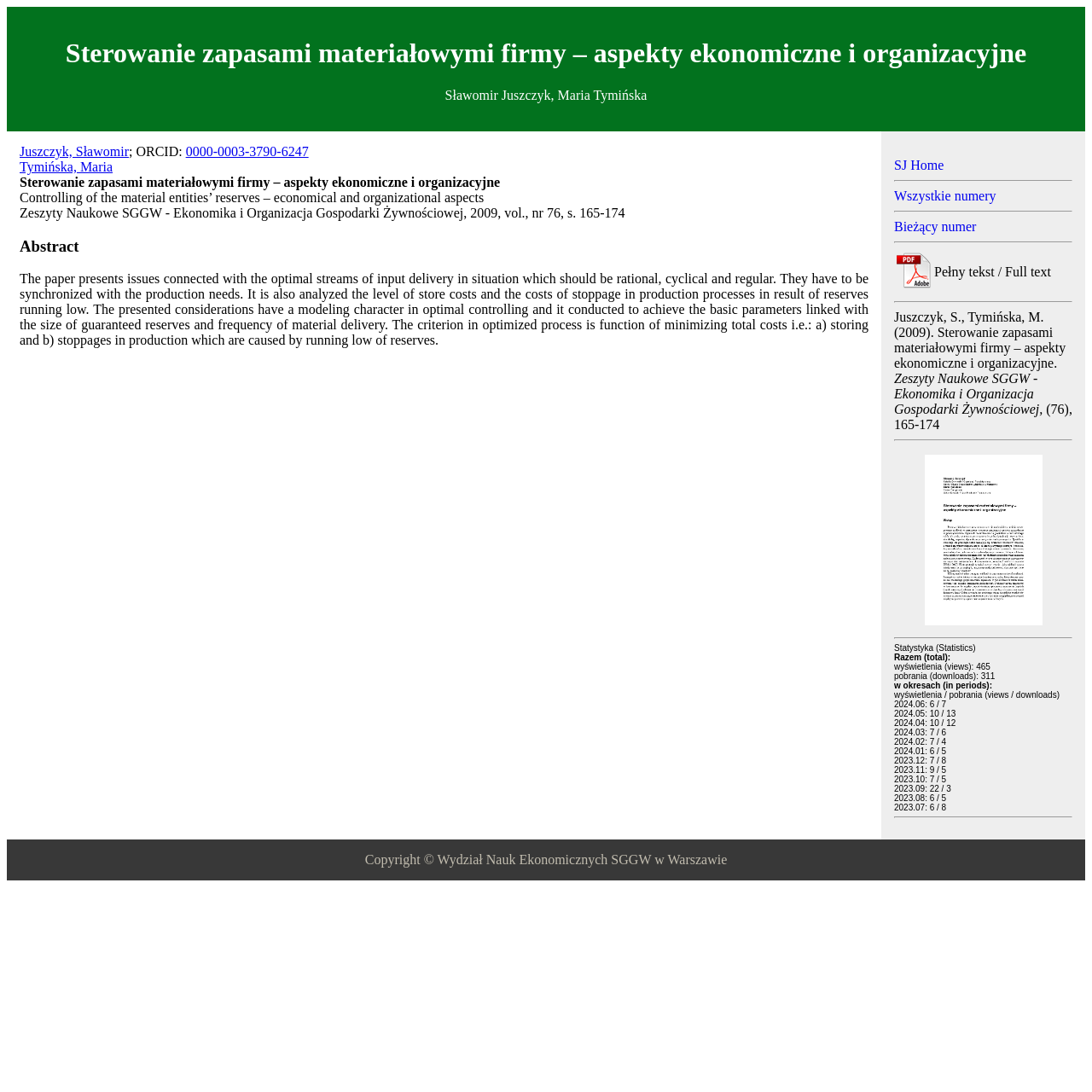Extract the bounding box coordinates for the UI element described as: "alt="pdf"".

[0.821, 0.253, 0.852, 0.266]